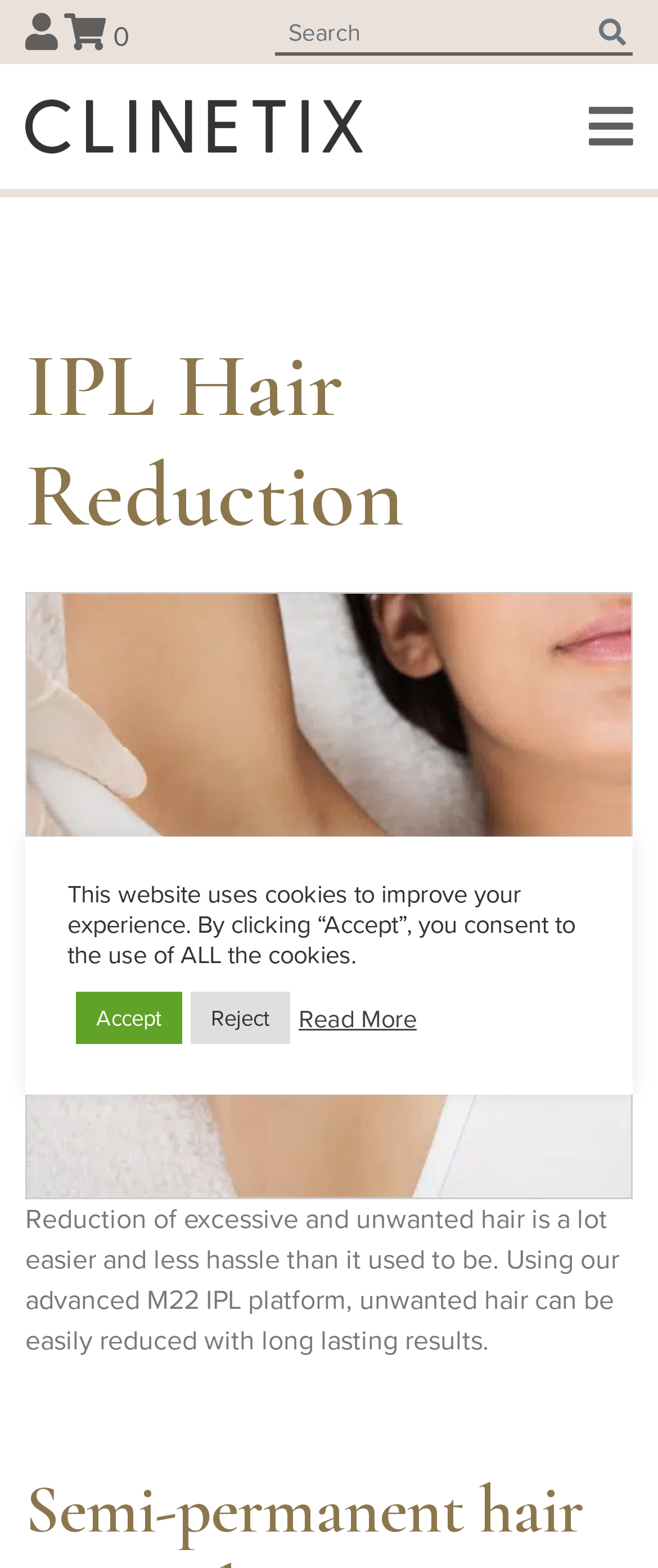Answer the question with a single word or phrase: 
What is the benefit of using IPL Hair Reduction?

Long lasting results